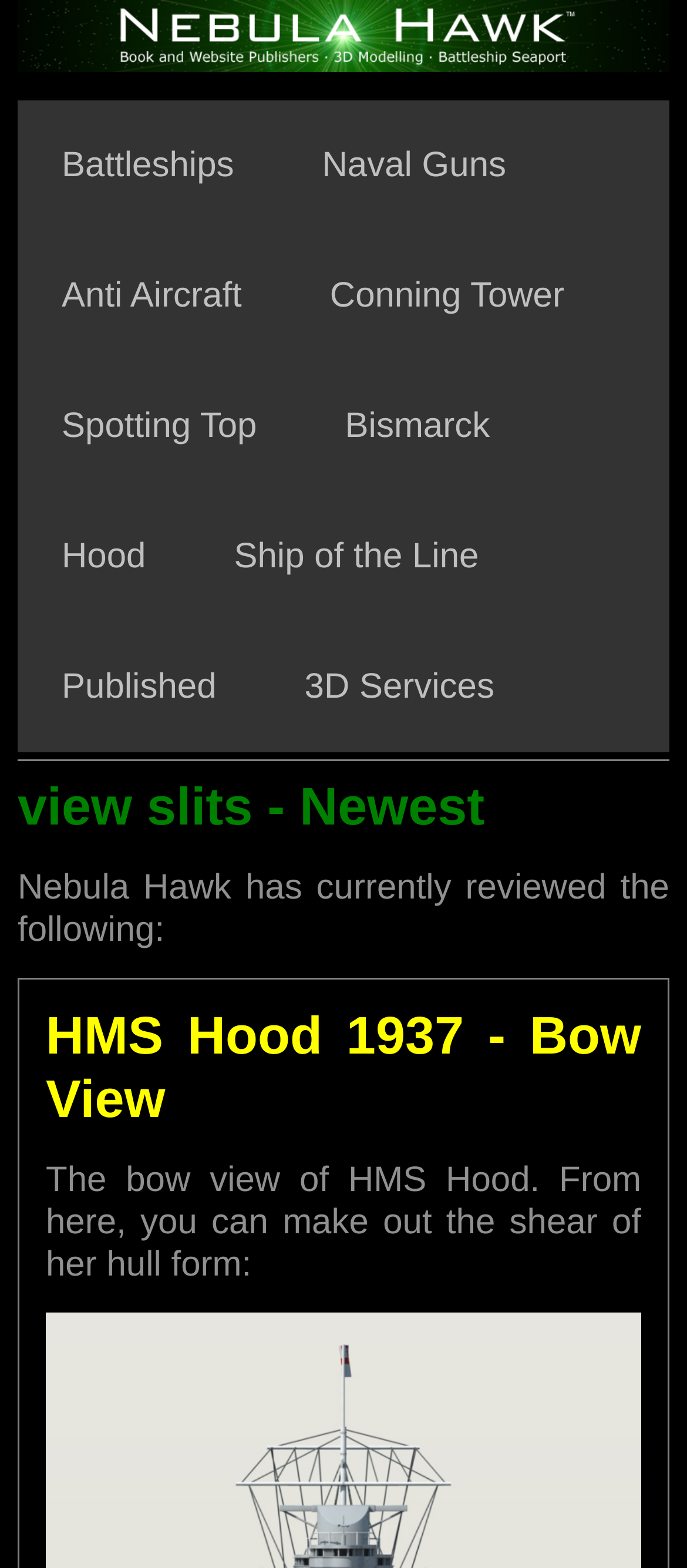Please provide the bounding box coordinates for the UI element as described: "Conning Tower". The coordinates must be four floats between 0 and 1, represented as [left, top, right, bottom].

[0.416, 0.147, 0.885, 0.231]